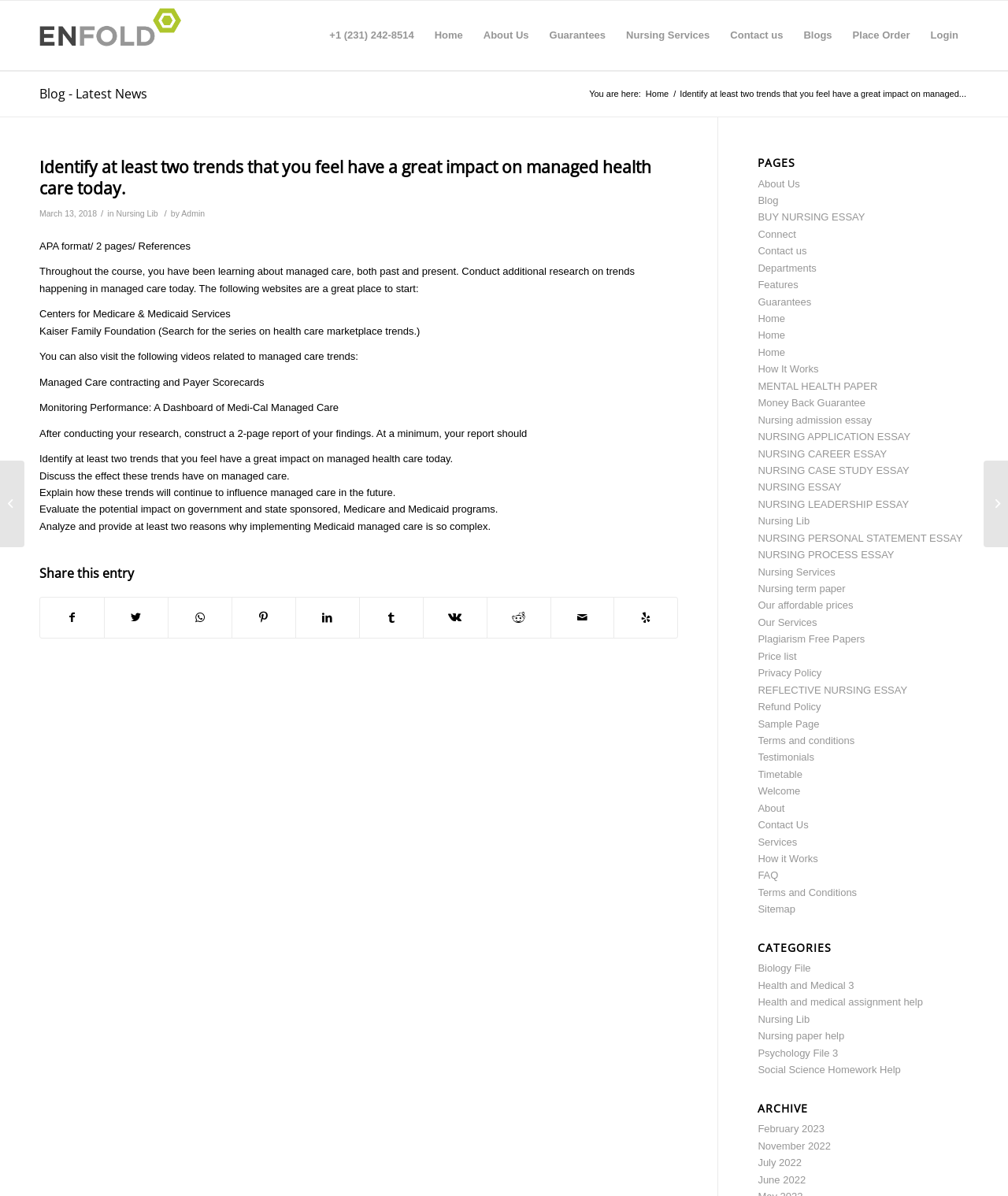Identify and provide the text content of the webpage's primary headline.

Identify at least two trends that you feel have a great impact on managed health care today.